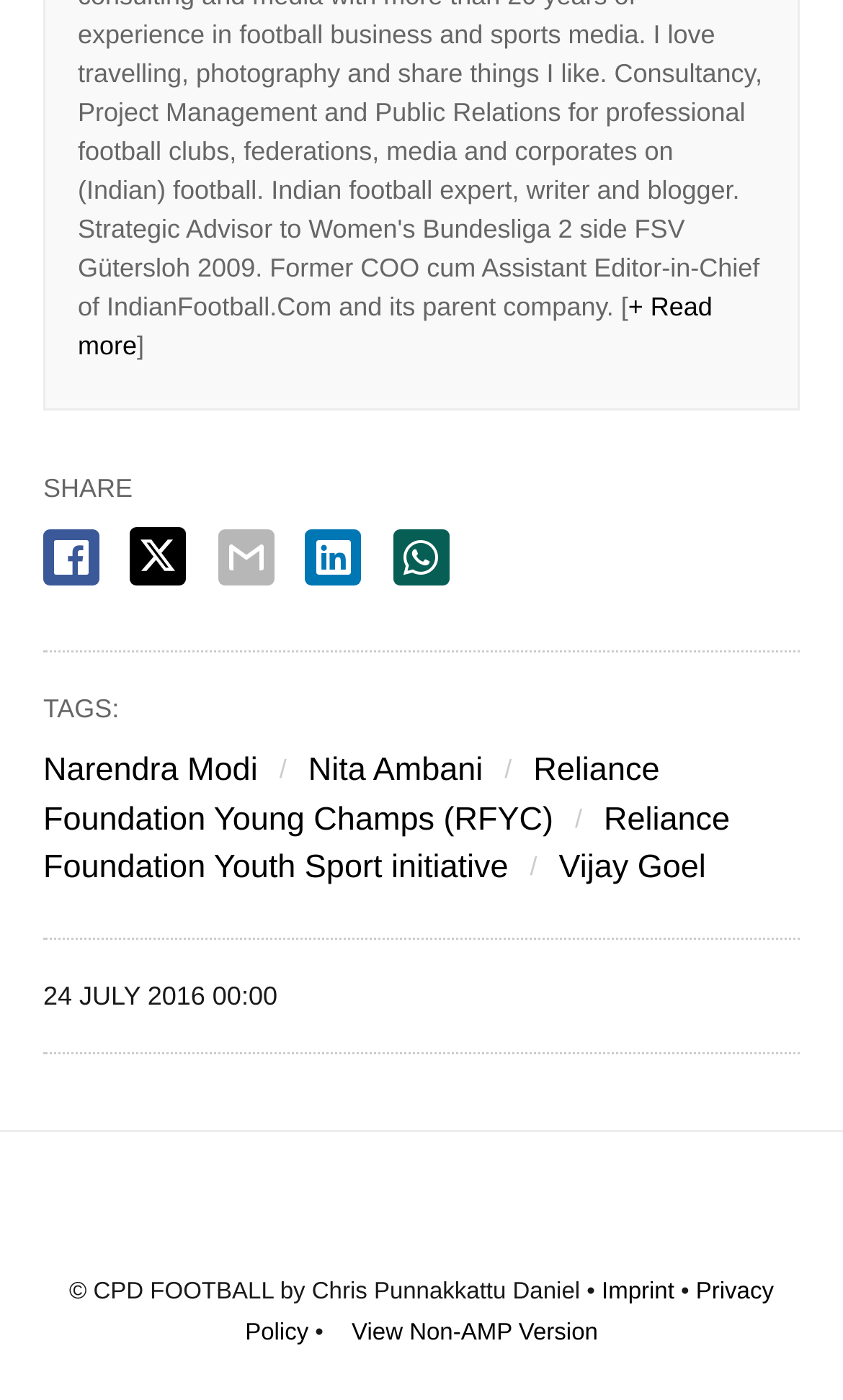Locate the bounding box coordinates of the clickable area to execute the instruction: "Share on Facebook". Provide the coordinates as four float numbers between 0 and 1, represented as [left, top, right, bottom].

[0.051, 0.378, 0.118, 0.418]